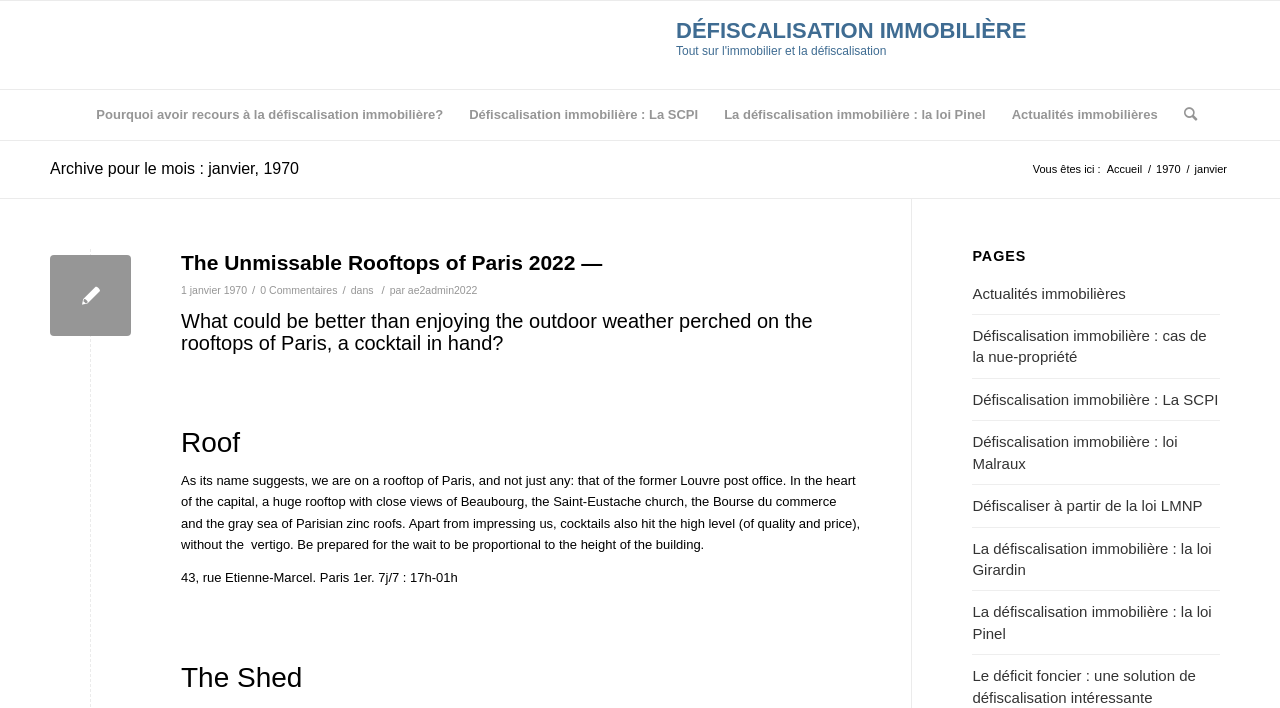Determine the bounding box coordinates for the area that should be clicked to carry out the following instruction: "Click on the link to know why to have recourse to real estate tax exemption".

[0.065, 0.127, 0.356, 0.198]